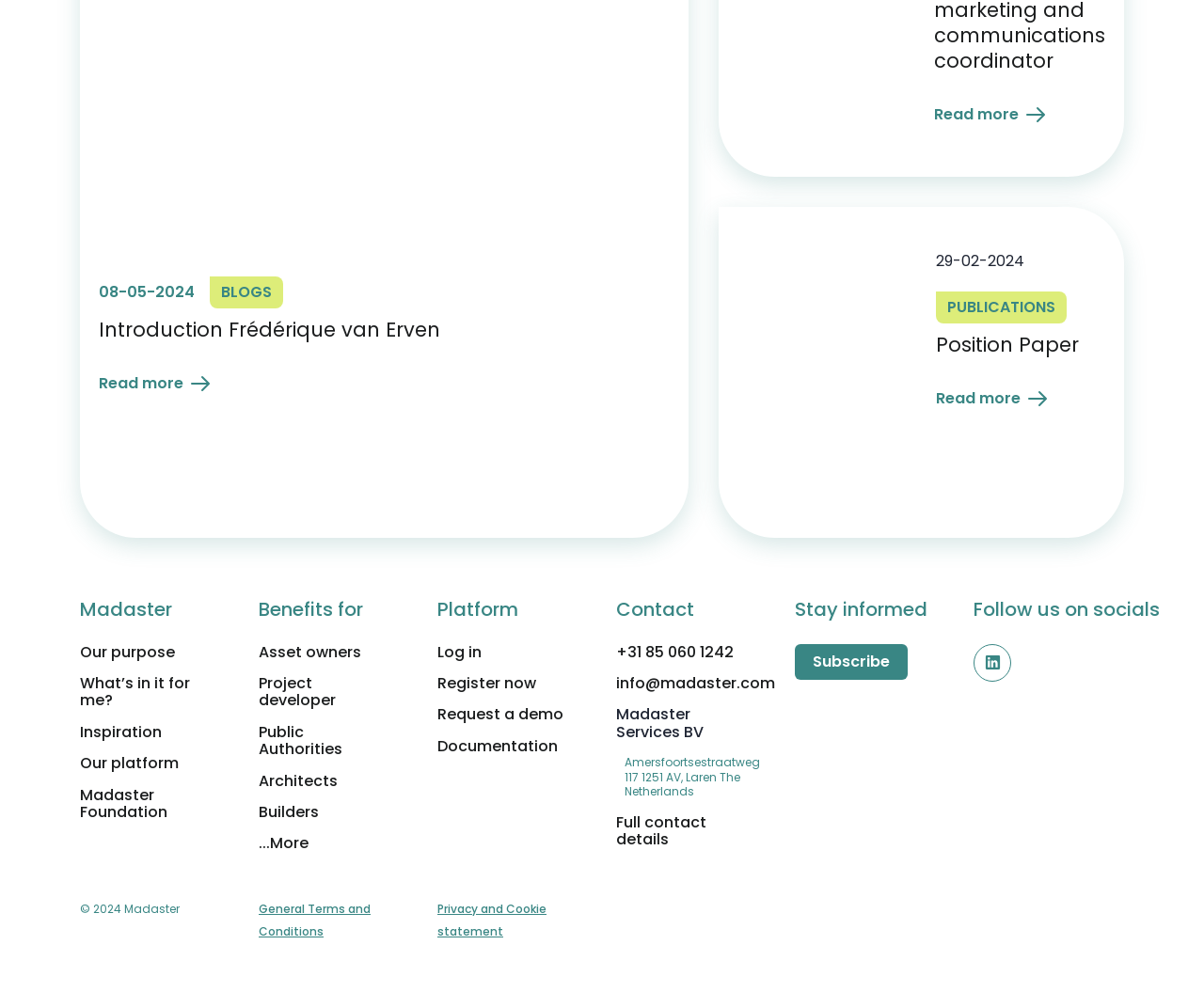Answer the question below in one word or phrase:
What is the purpose of the Madaster platform?

Our purpose